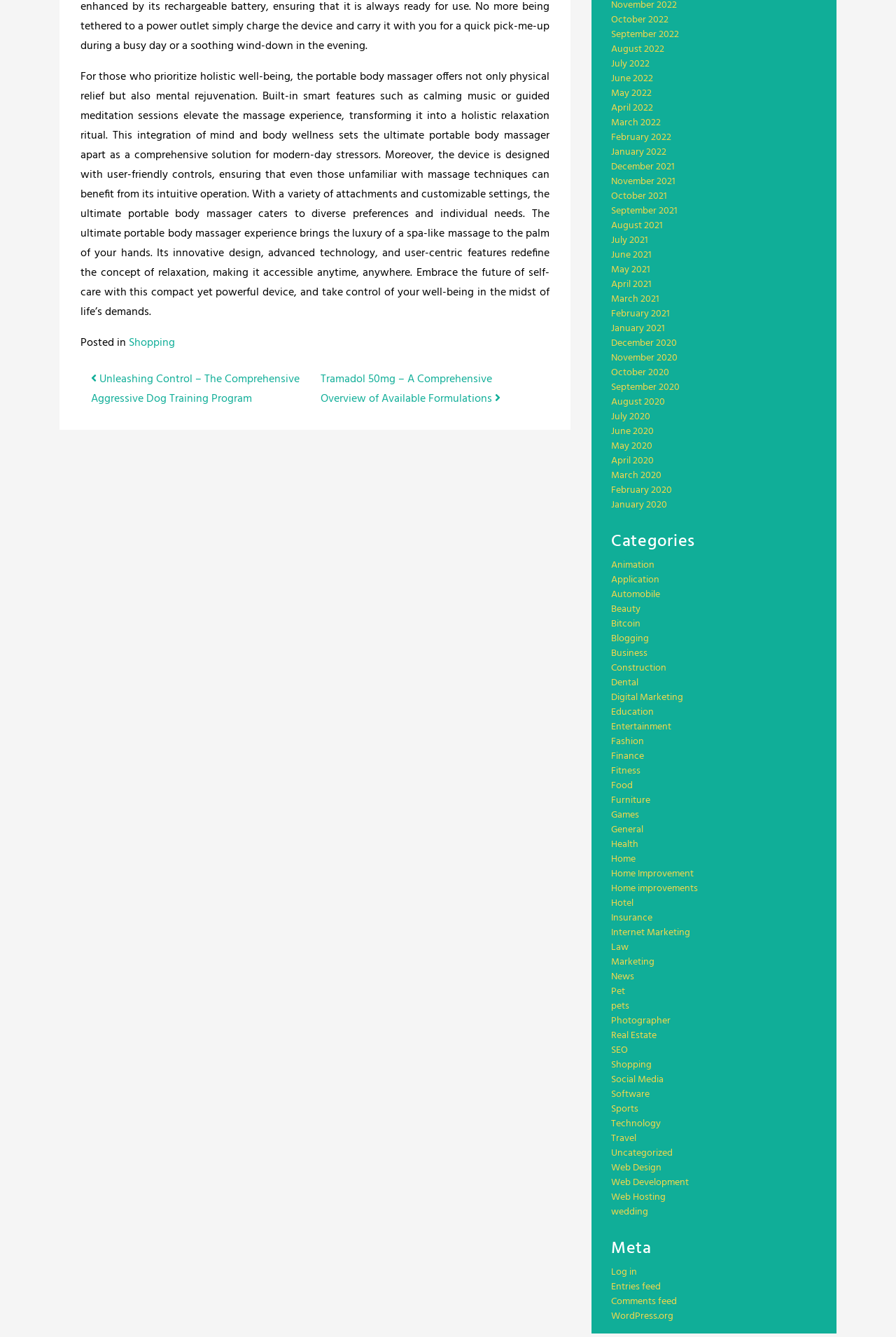Show the bounding box coordinates of the region that should be clicked to follow the instruction: "Browse the 'October 2022' archives."

[0.682, 0.009, 0.746, 0.021]